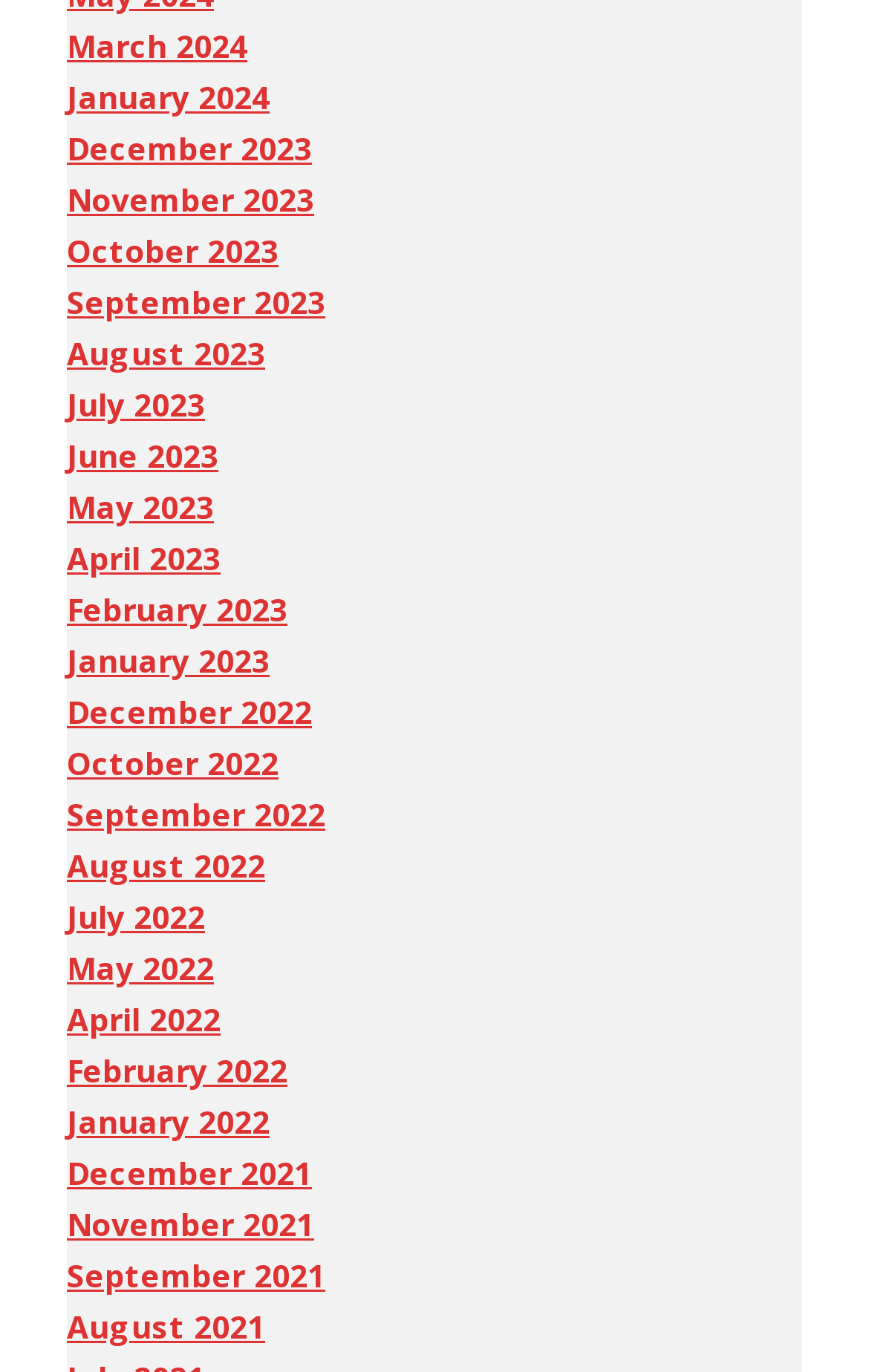Provide the bounding box coordinates for the UI element that is described by this text: "September 2022". The coordinates should be in the form of four float numbers between 0 and 1: [left, top, right, bottom].

[0.077, 0.578, 0.374, 0.608]